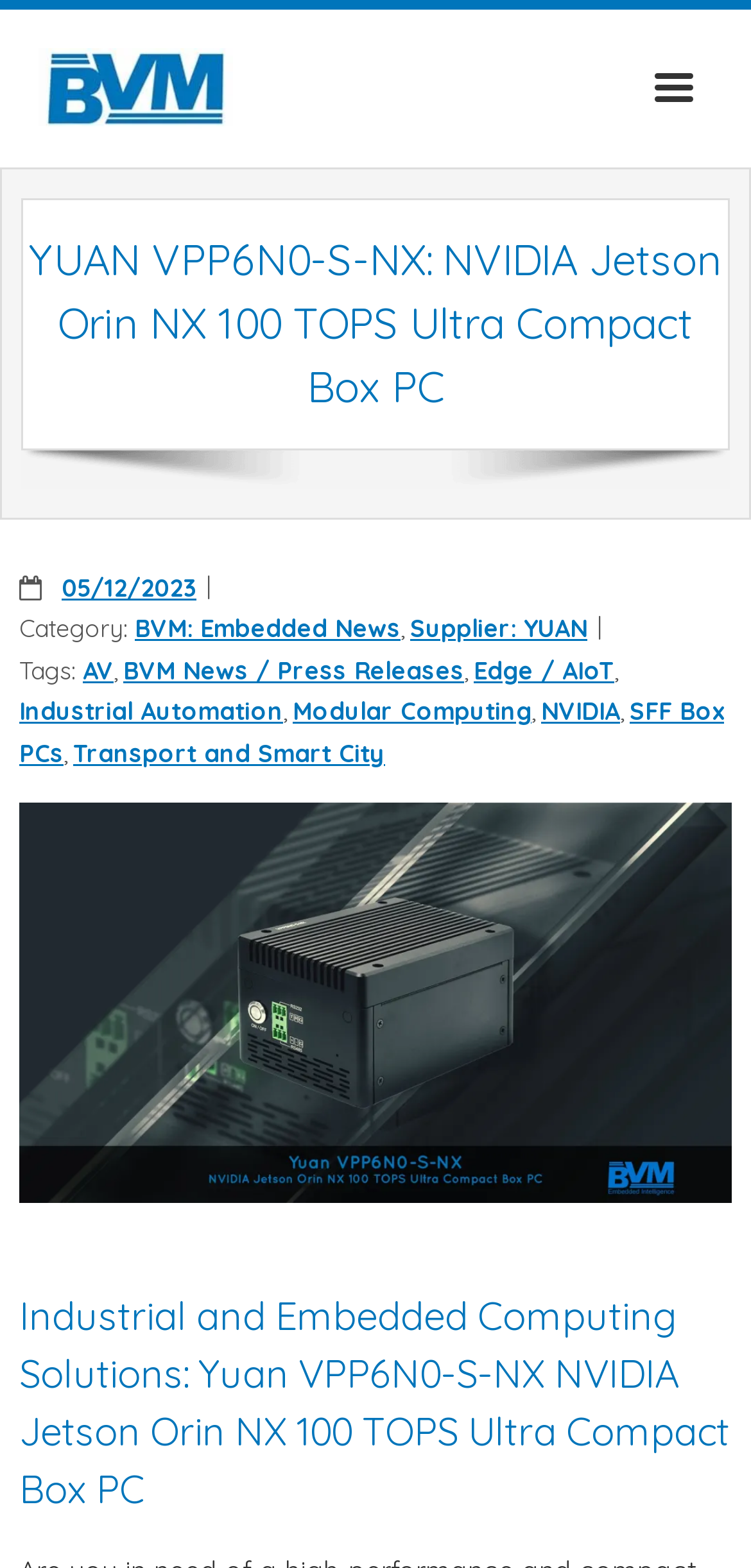Please determine the bounding box coordinates for the element that should be clicked to follow these instructions: "Learn more about Edge / AIoT".

[0.631, 0.417, 0.818, 0.437]